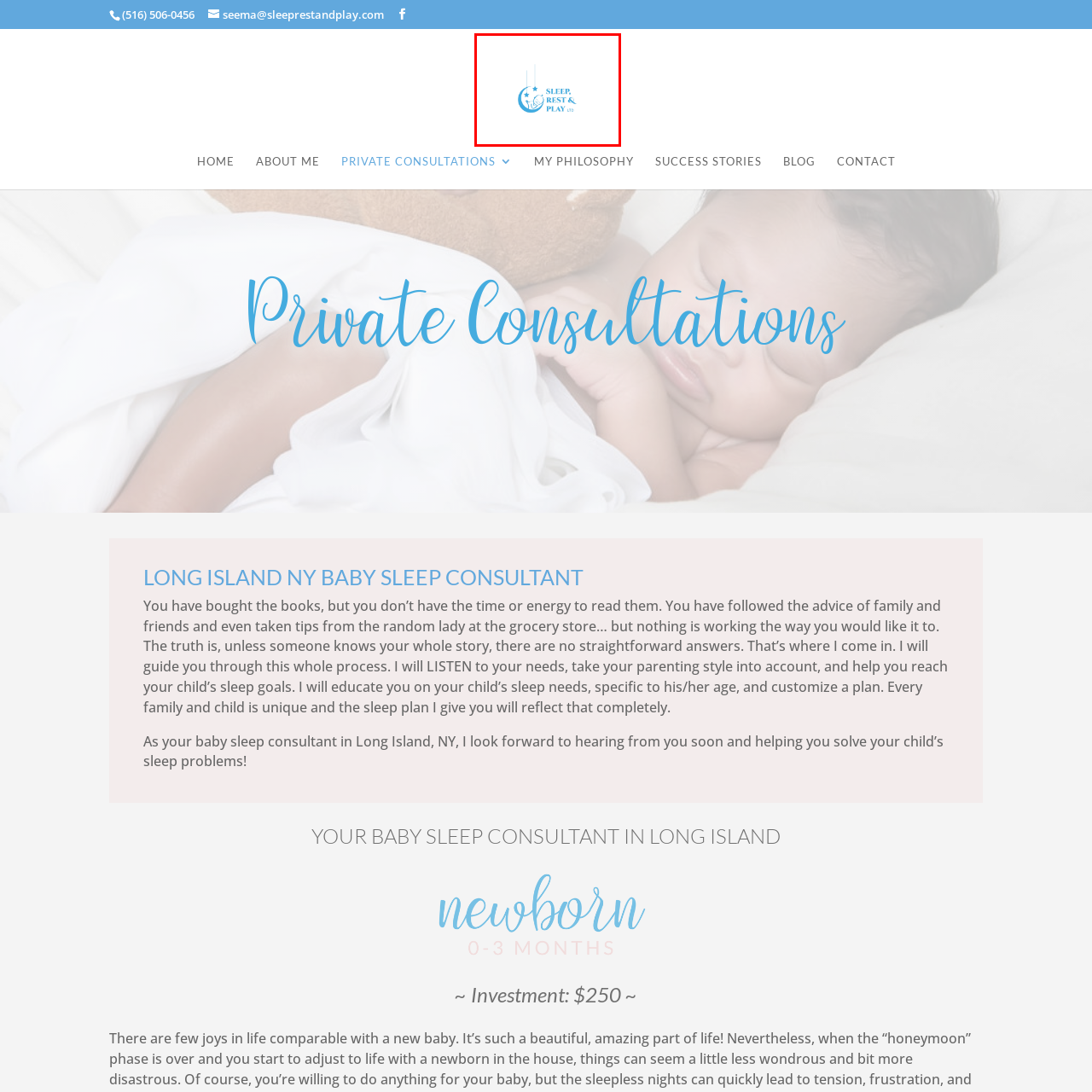What is the central figure in the logo?
Analyze the image encased by the red bounding box and elaborate on your answer to the question.

The caption states that at the center of the logo, a sleeping baby is depicted, reinforcing the focus on infant sleep solutions, which is the mission of the consultancy.